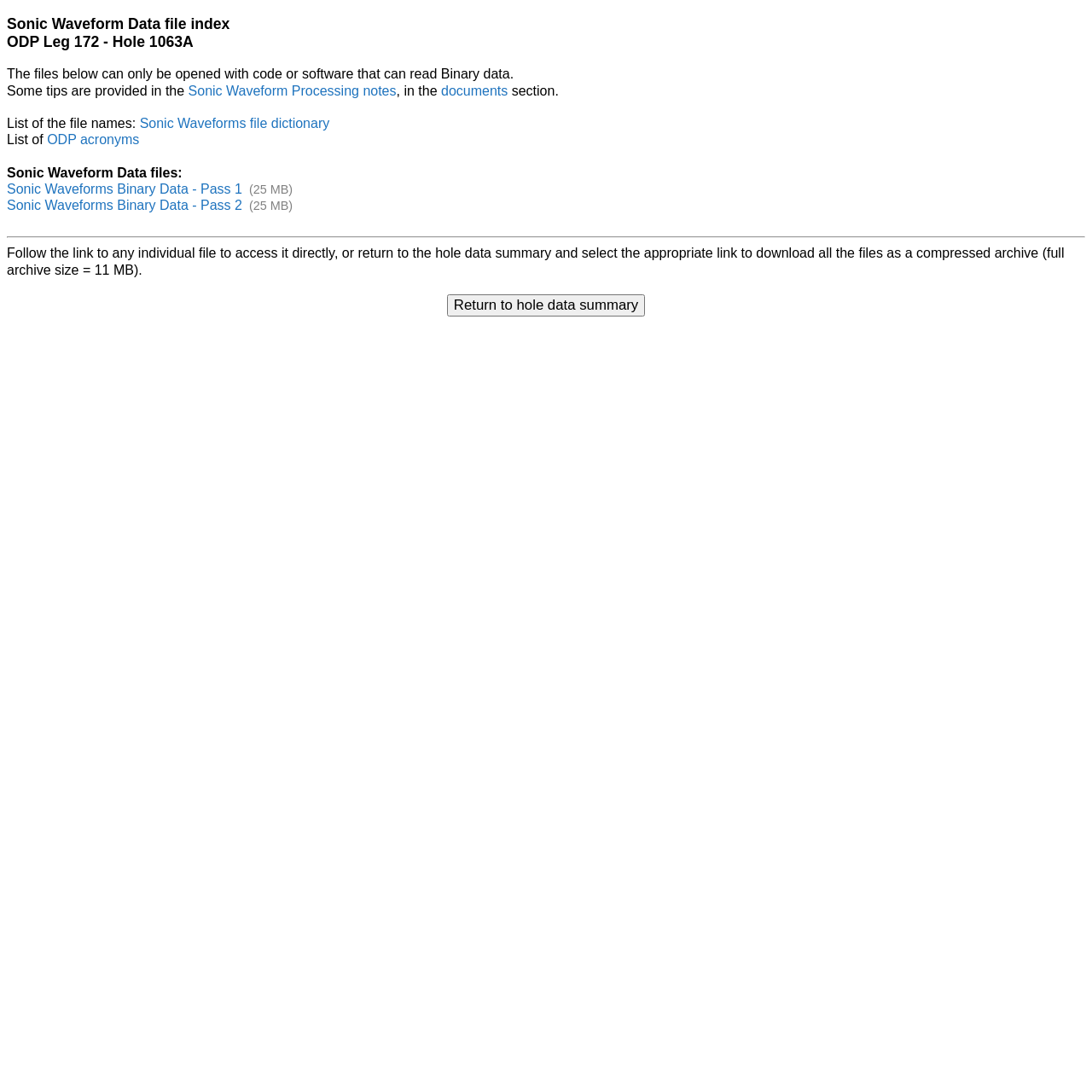What is the purpose of the link 'Return to hole data summary'? Analyze the screenshot and reply with just one word or a short phrase.

To go back to the hole data summary